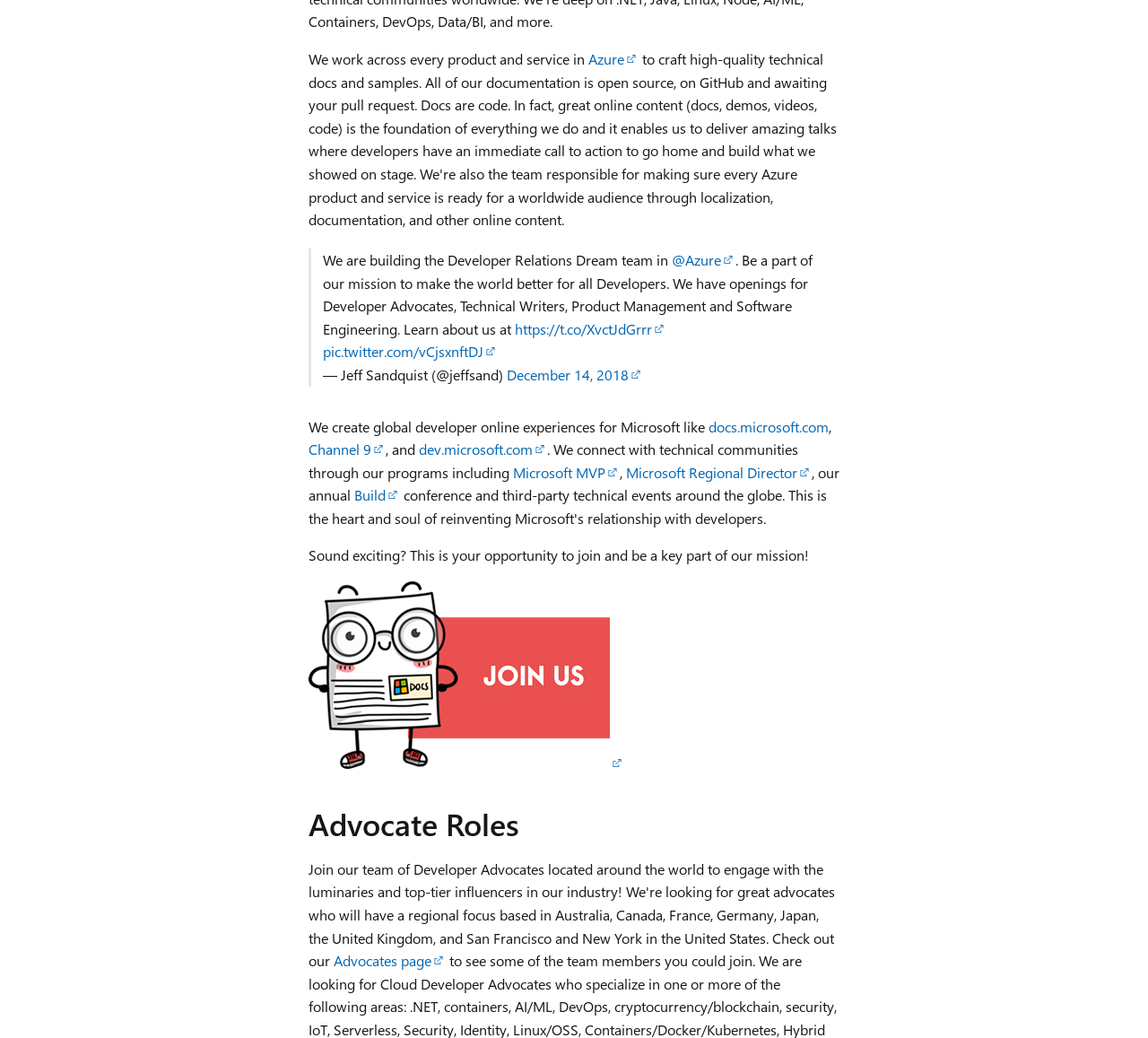Give a concise answer using only one word or phrase for this question:
What is the event mentioned in the text?

Build